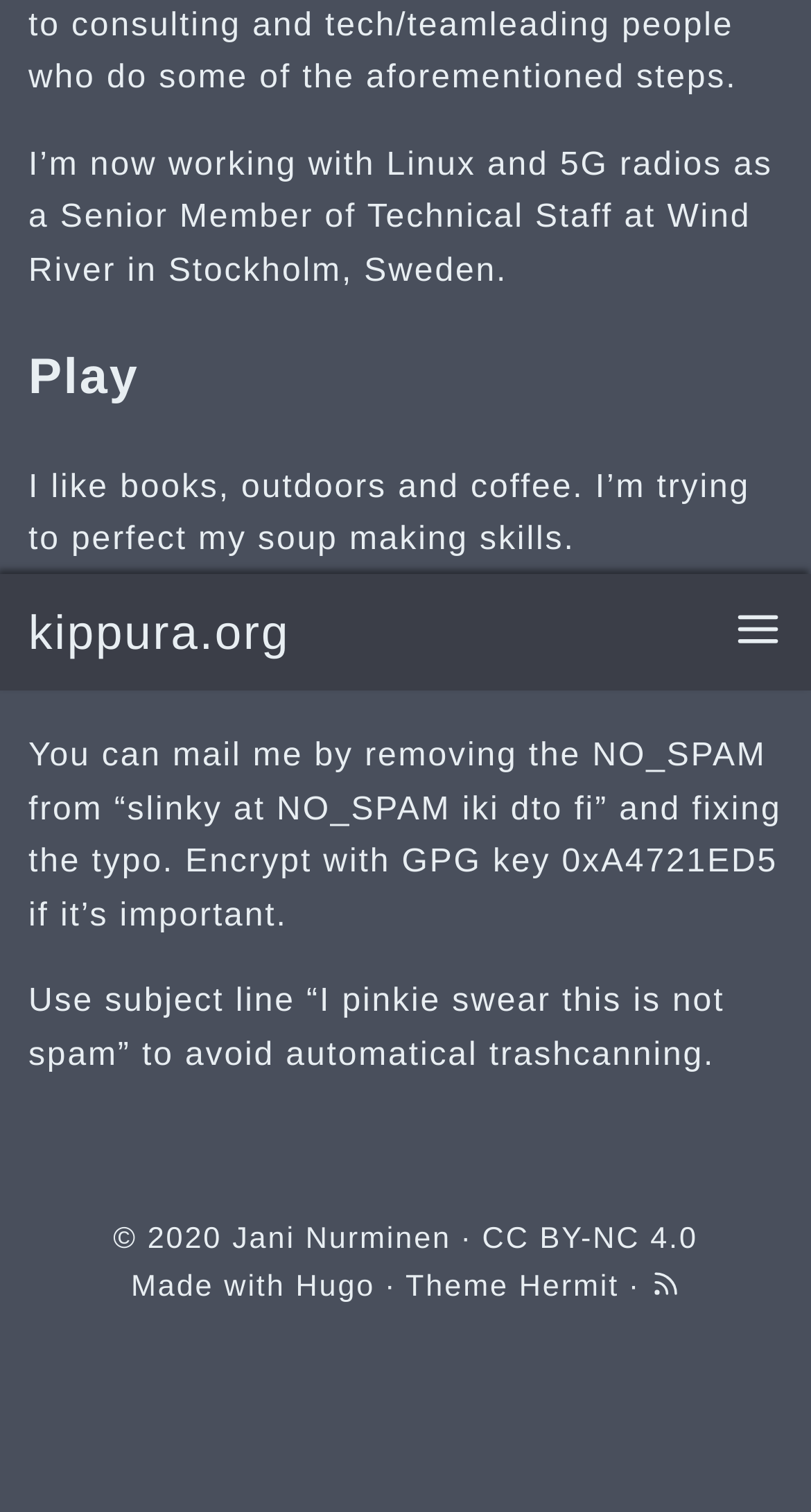Bounding box coordinates are specified in the format (top-left x, top-left y, bottom-right x, bottom-right y). All values are floating point numbers bounded between 0 and 1. Please provide the bounding box coordinate of the region this sentence describes: aria-label="Advertisement" name="aswift_6" title="Advertisement"

None